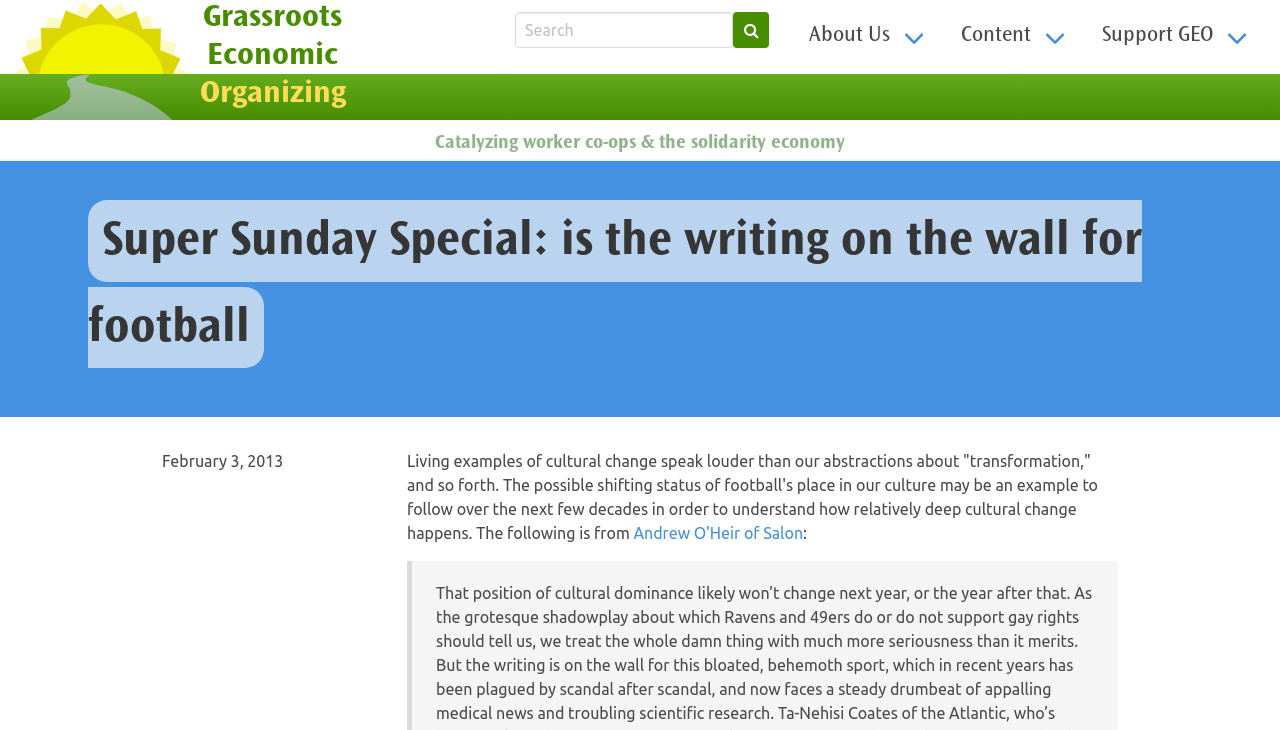Using the details in the image, give a detailed response to the question below:
Who is the author of the article?

The author of the article is not specified on the webpage. Although there is a link to 'Andrew O'Heir of Salon', it is not clear if he is the author of the article or just a reference.